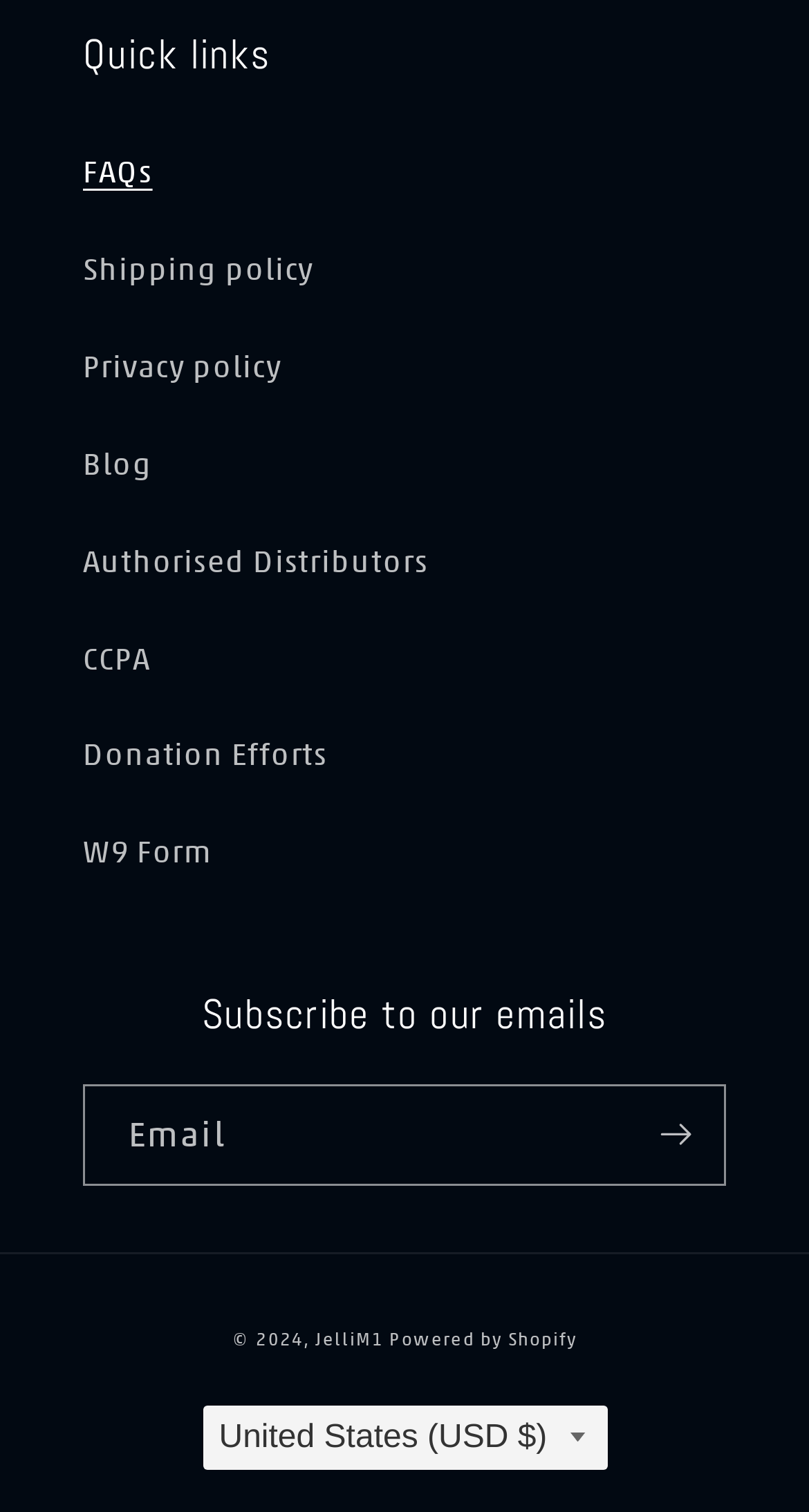What is required to subscribe to emails?
Using the image, elaborate on the answer with as much detail as possible.

To subscribe to emails, an email address is required, which can be entered in the textbox labeled 'Email'.